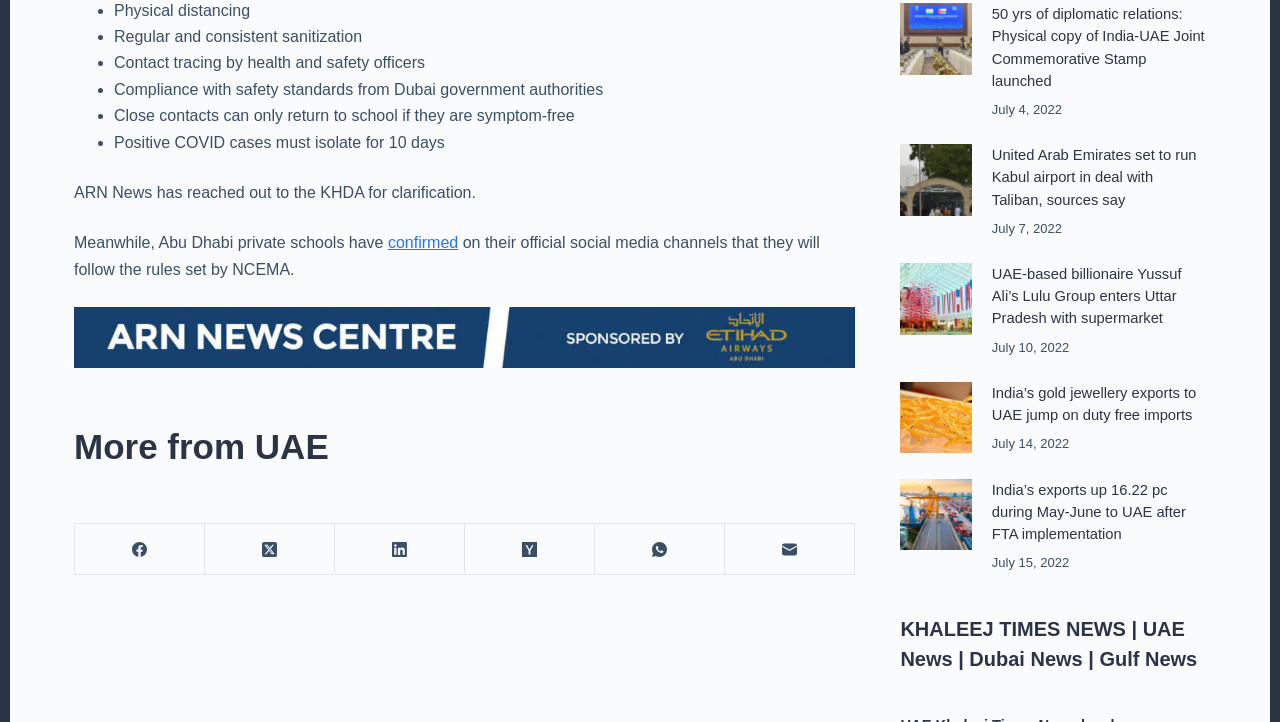Using the provided element description: "aria-label="X (Twitter)"", identify the bounding box coordinates. The coordinates should be four floats between 0 and 1 in the order [left, top, right, bottom].

[0.16, 0.726, 0.262, 0.797]